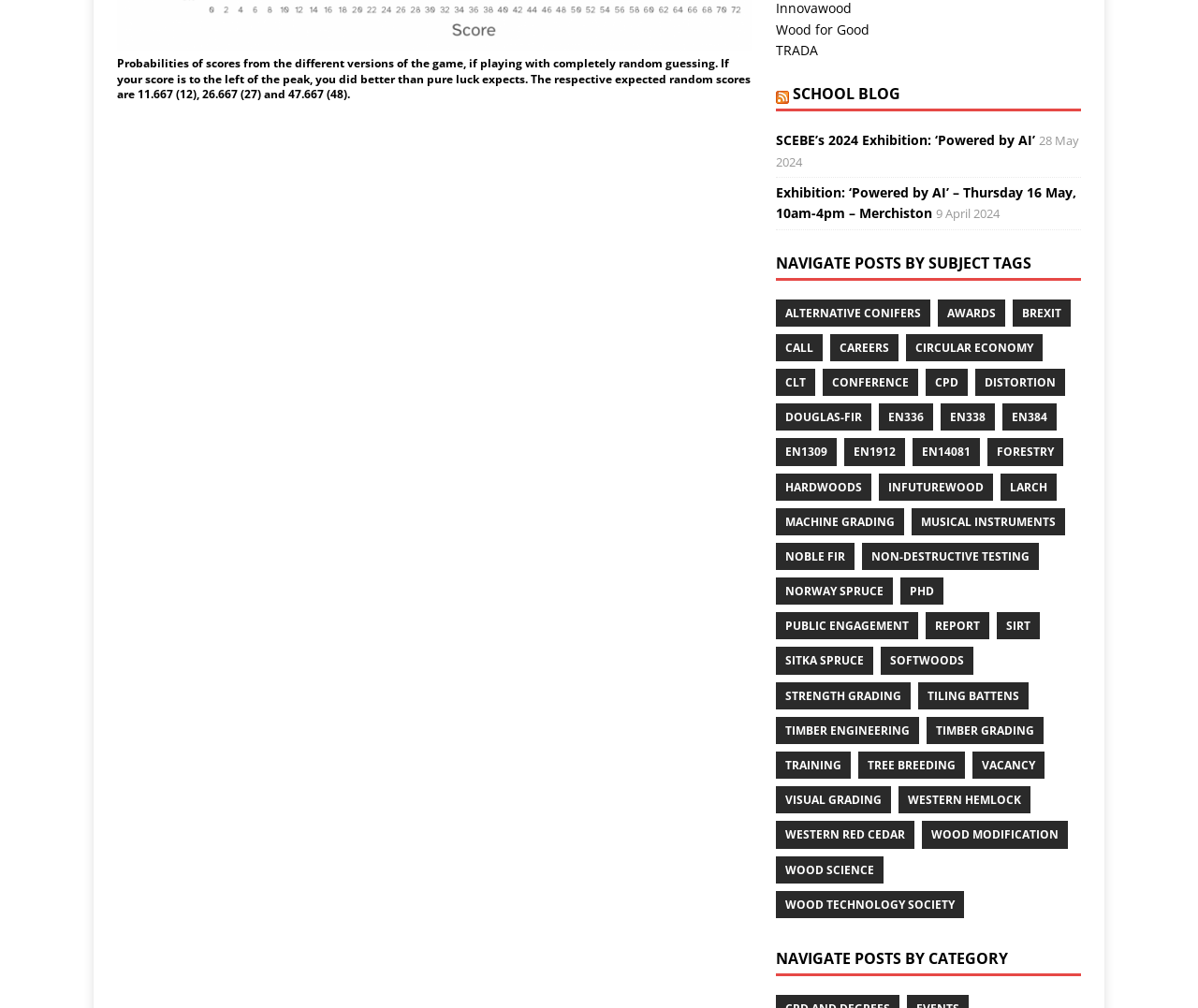What is the organization mentioned in the first link on the webpage?
Look at the image and answer with only one word or phrase.

Wood for Good